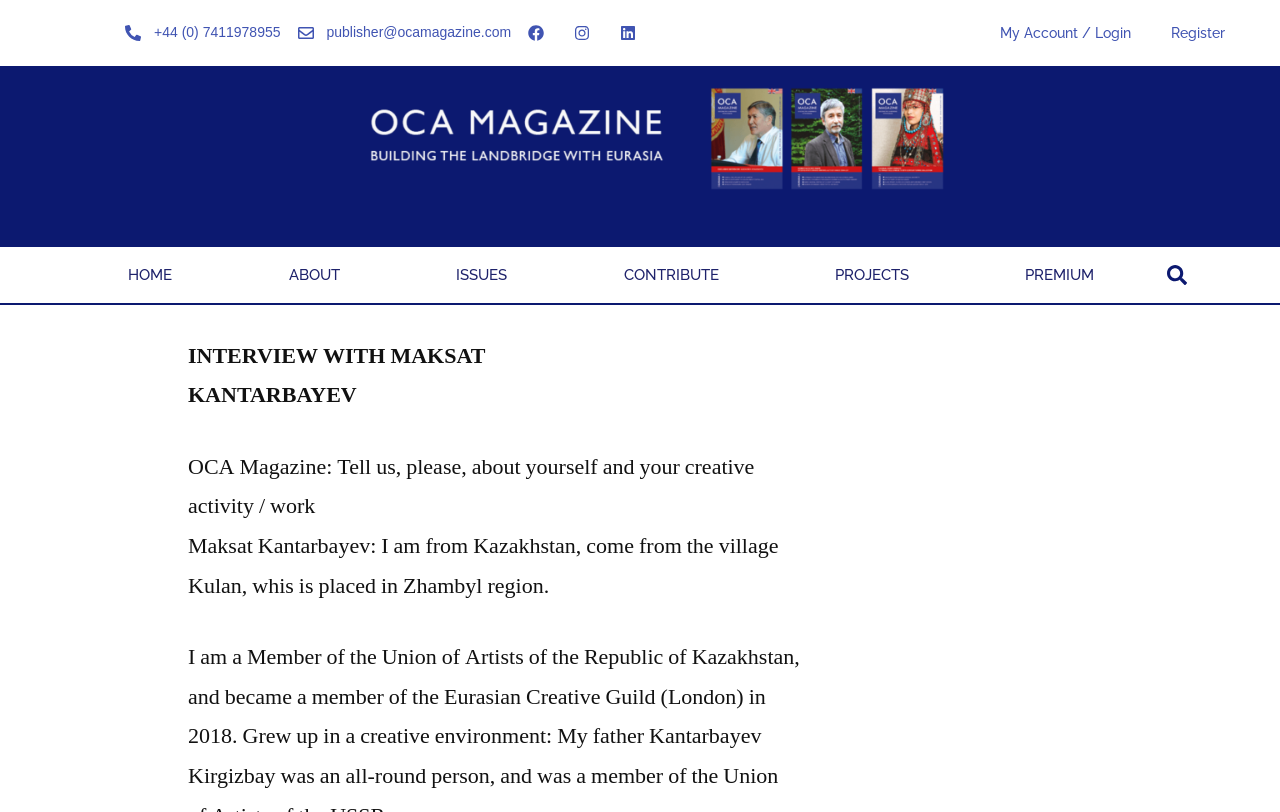Please determine the bounding box coordinates of the element to click on in order to accomplish the following task: "Read about Sol Construction's news and trends". Ensure the coordinates are four float numbers ranging from 0 to 1, i.e., [left, top, right, bottom].

None